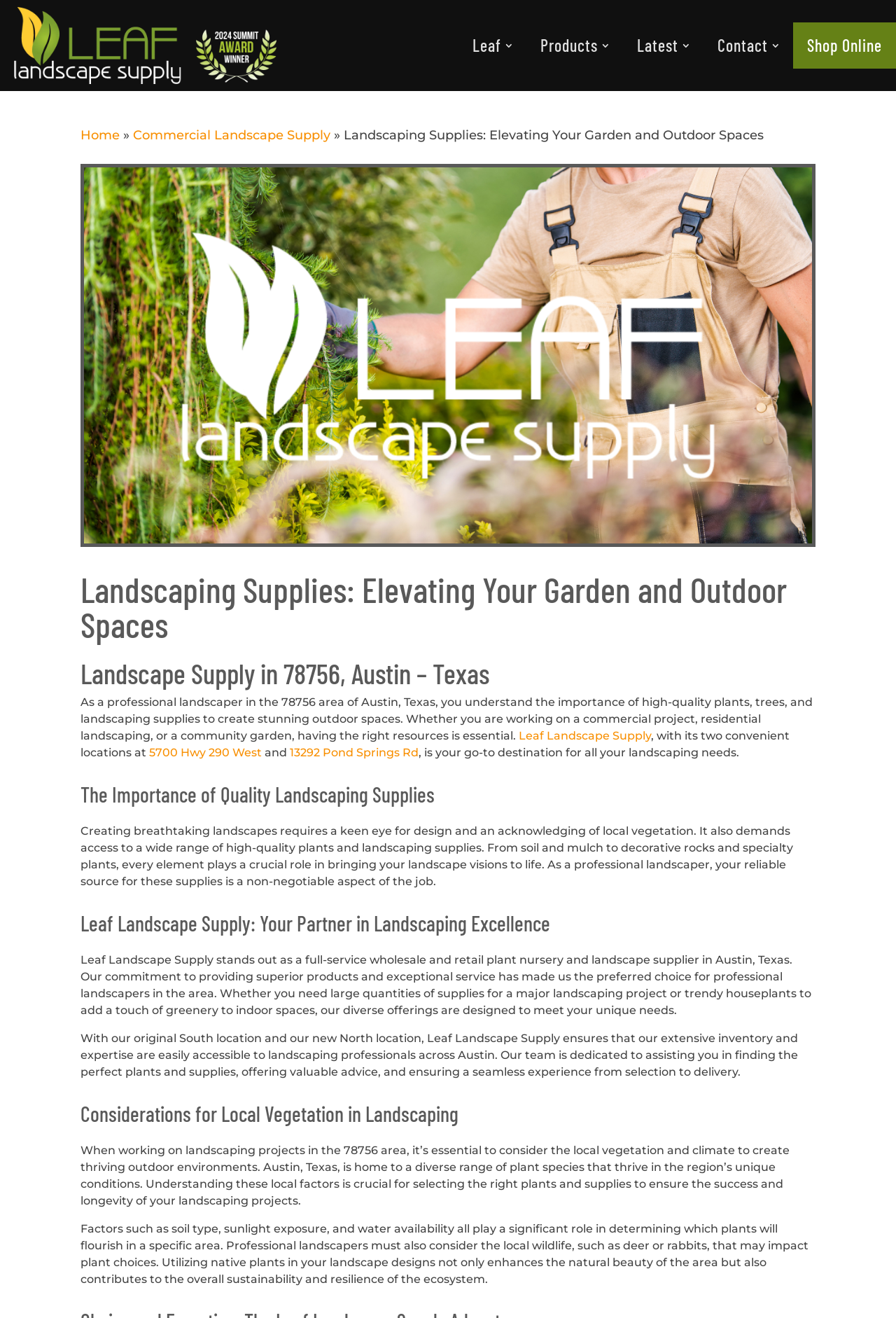Using the details from the image, please elaborate on the following question: What is the benefit of using native plants in landscape designs?

I found the answer by reading the section 'Considerations for Local Vegetation in Landscaping' which explains that utilizing native plants in landscape designs not only enhances the natural beauty of the area but also contributes to the overall sustainability and resilience of the ecosystem.